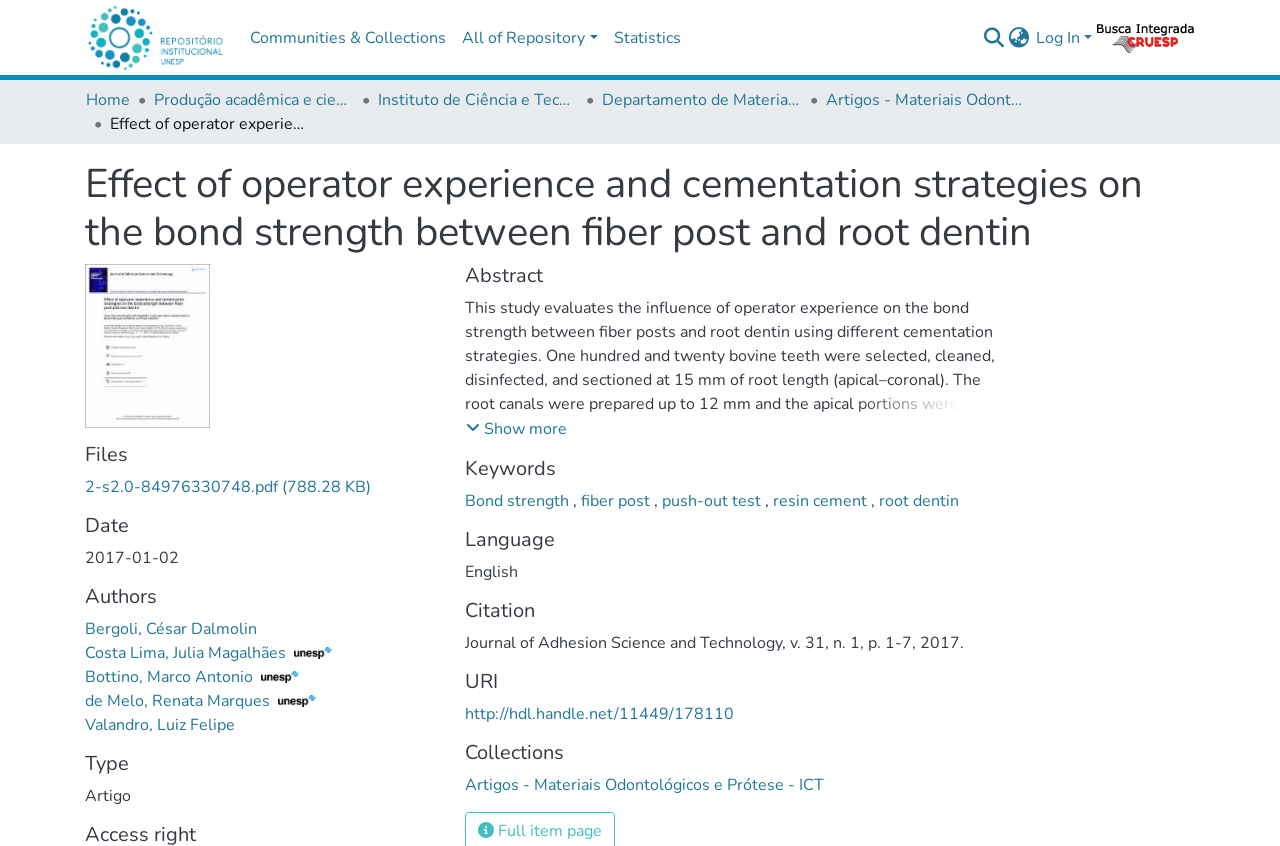Please identify the bounding box coordinates of the clickable element to fulfill the following instruction: "Subscribe to get exclusive updates". The coordinates should be four float numbers between 0 and 1, i.e., [left, top, right, bottom].

None